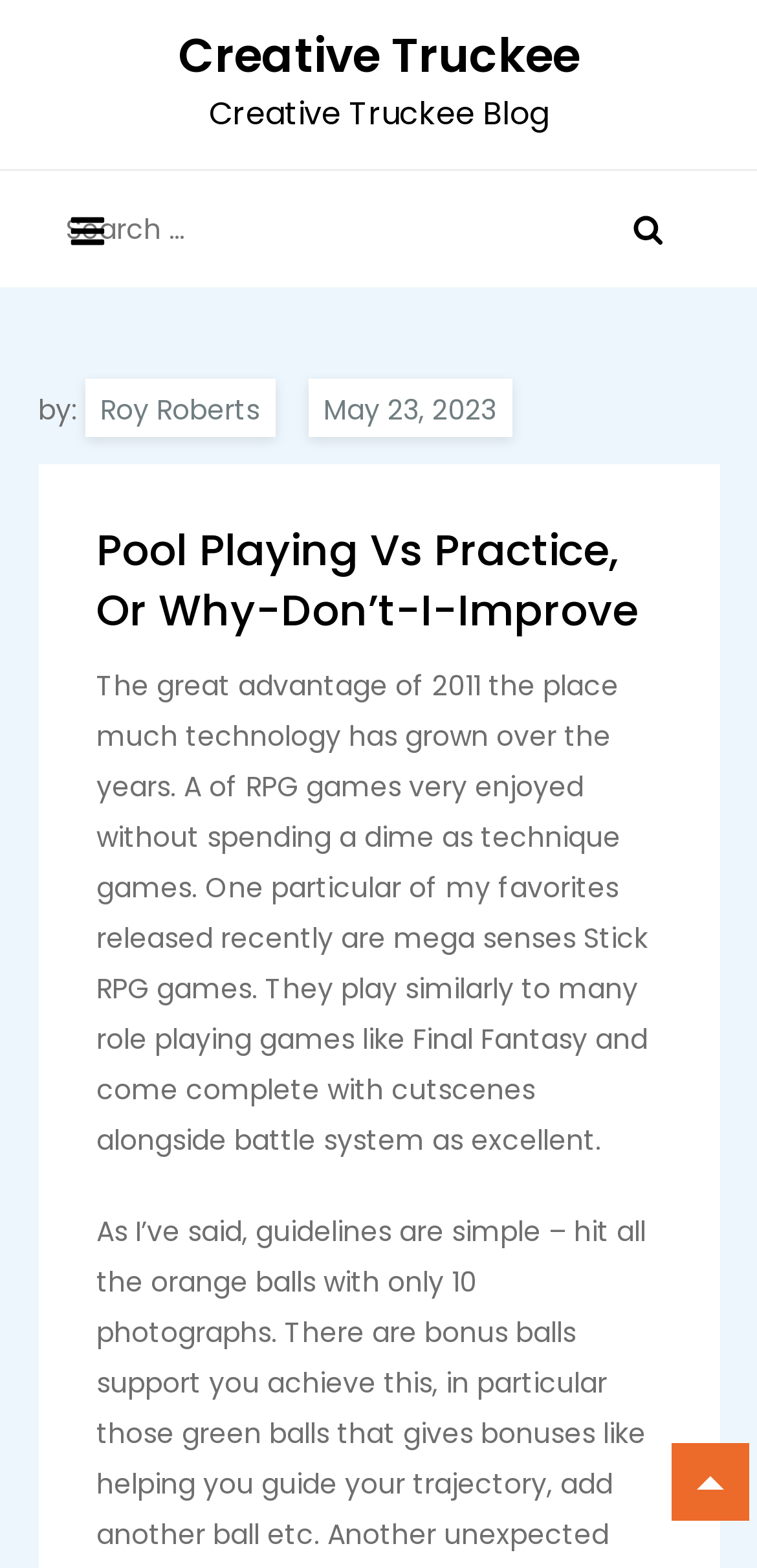Determine the primary headline of the webpage.

Pool Playing Vs Practice, Or Why-Don’t-I-Improve